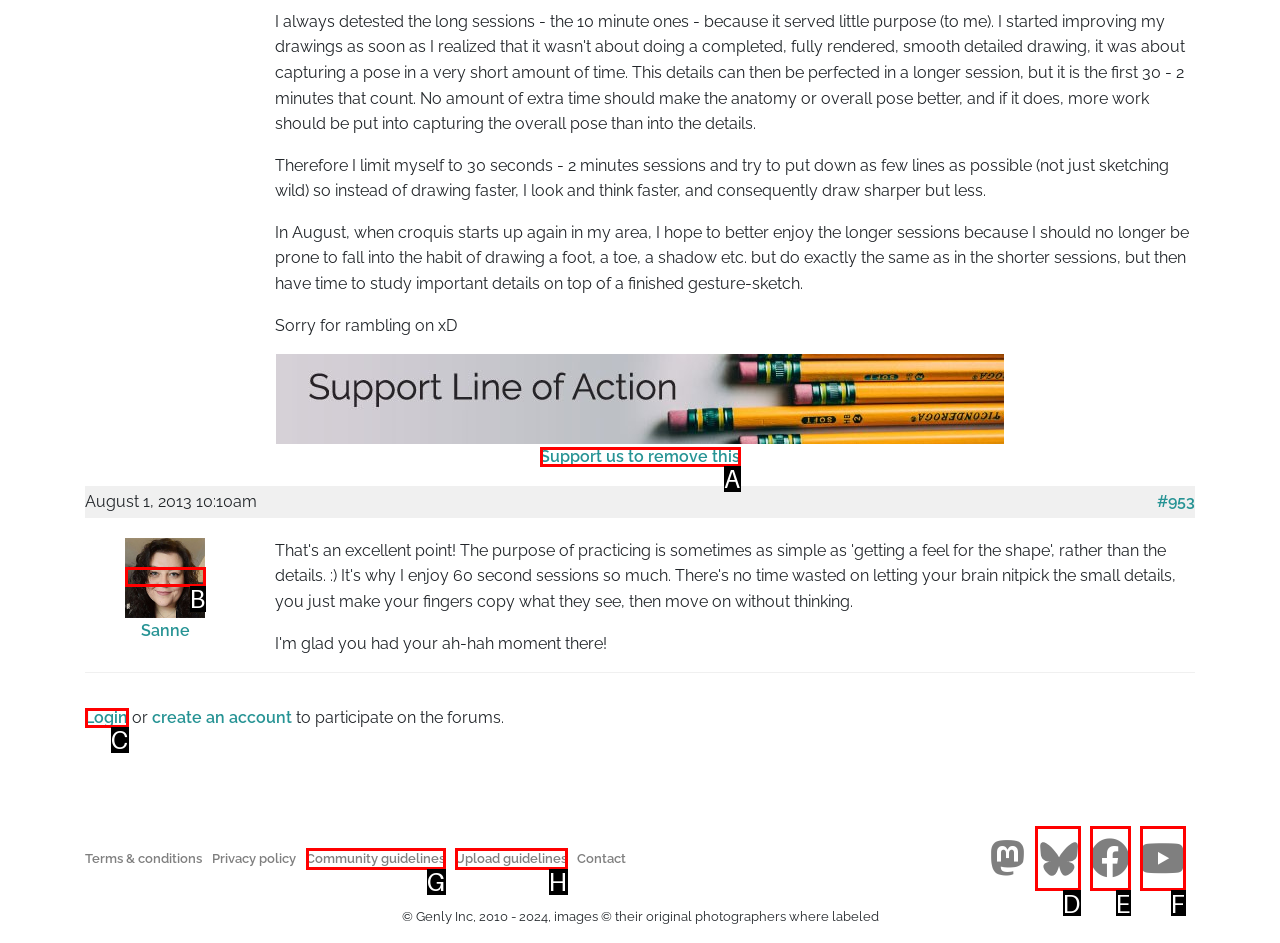Determine which option matches the element description: Login
Answer using the letter of the correct option.

C